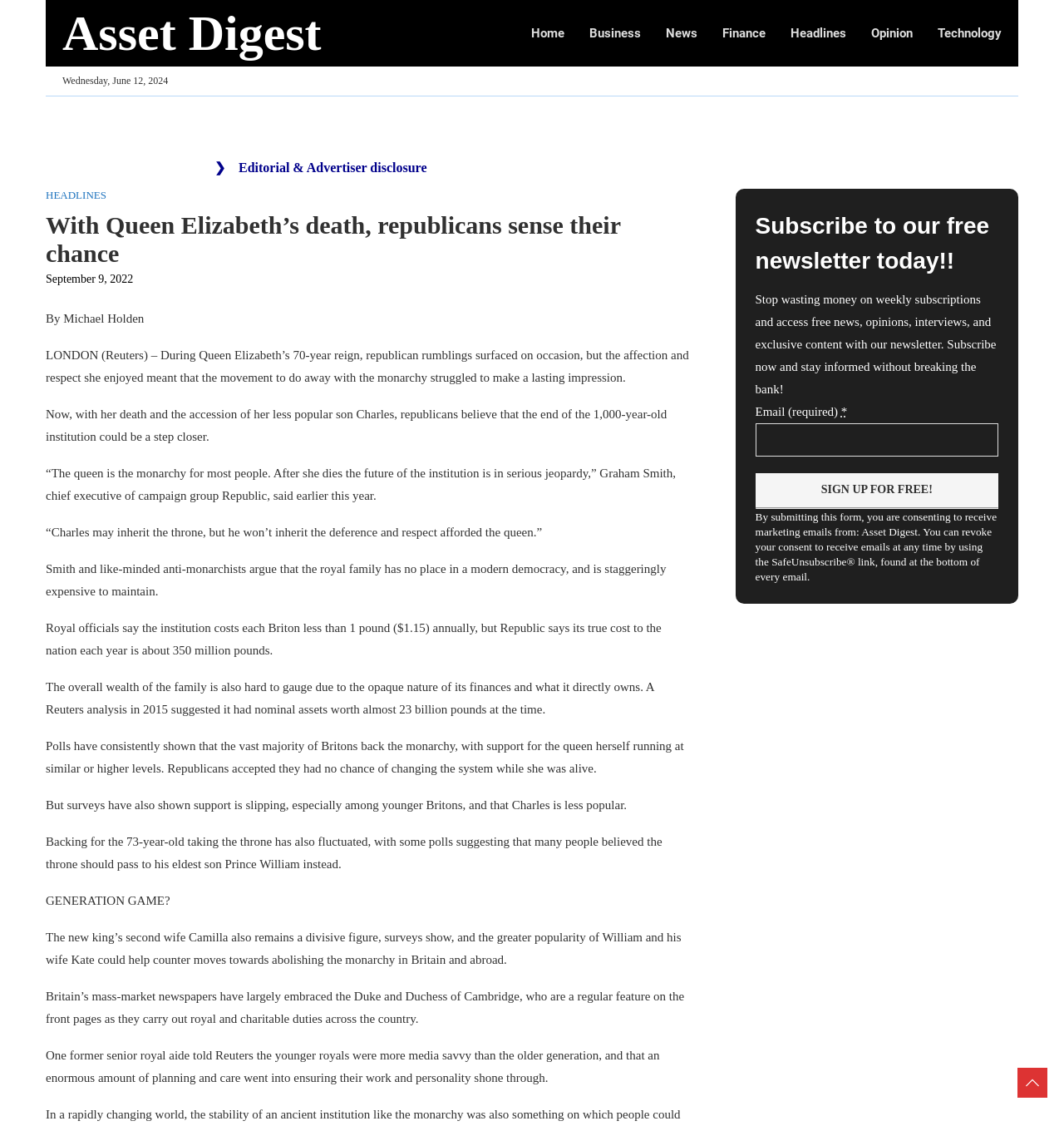Can you find the bounding box coordinates of the area I should click to execute the following instruction: "Click on the 'Home' link"?

[0.499, 0.008, 0.53, 0.051]